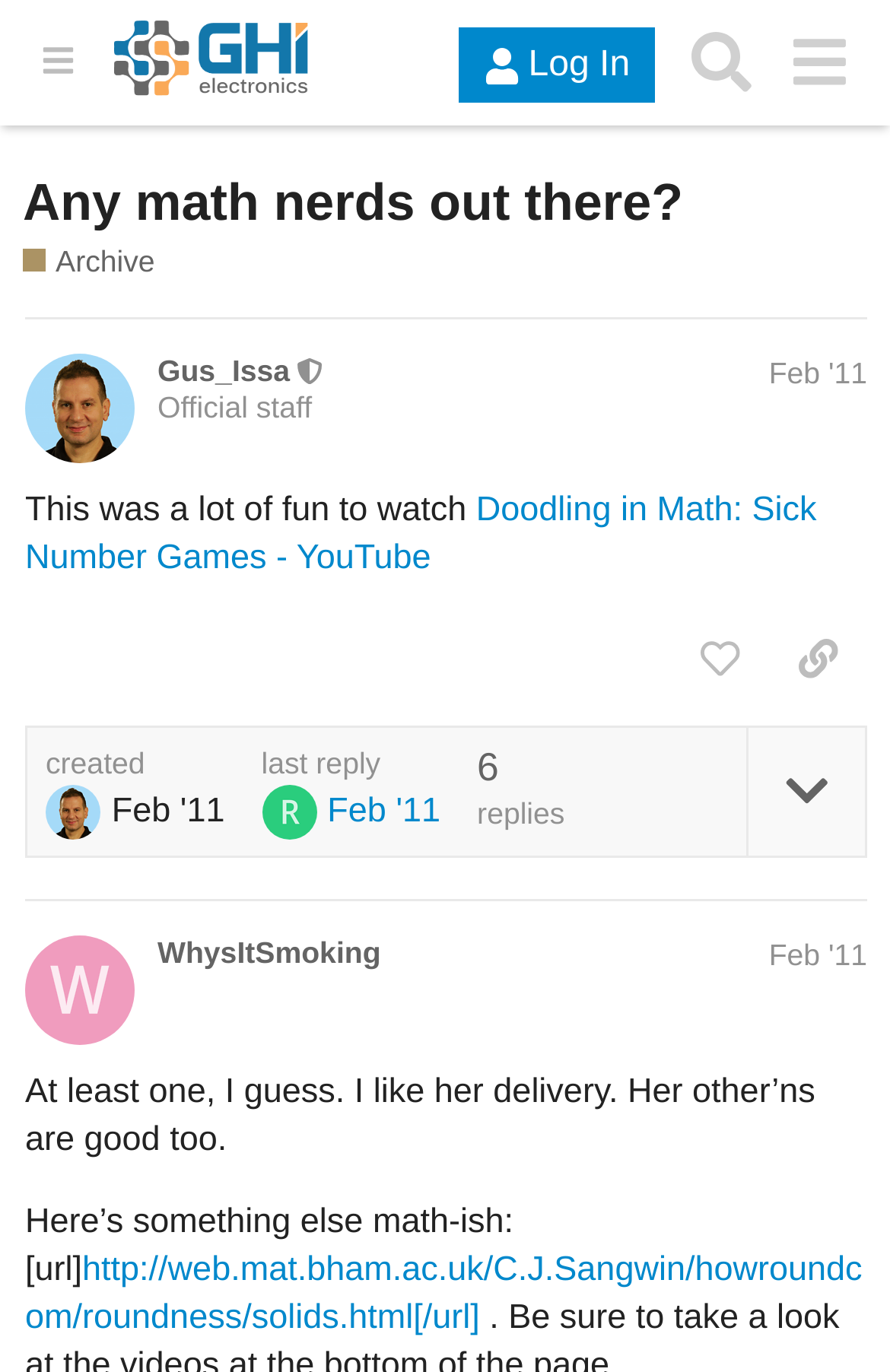Please identify the bounding box coordinates of where to click in order to follow the instruction: "Visit the GHI Electronics' Forums homepage".

[0.128, 0.016, 0.347, 0.076]